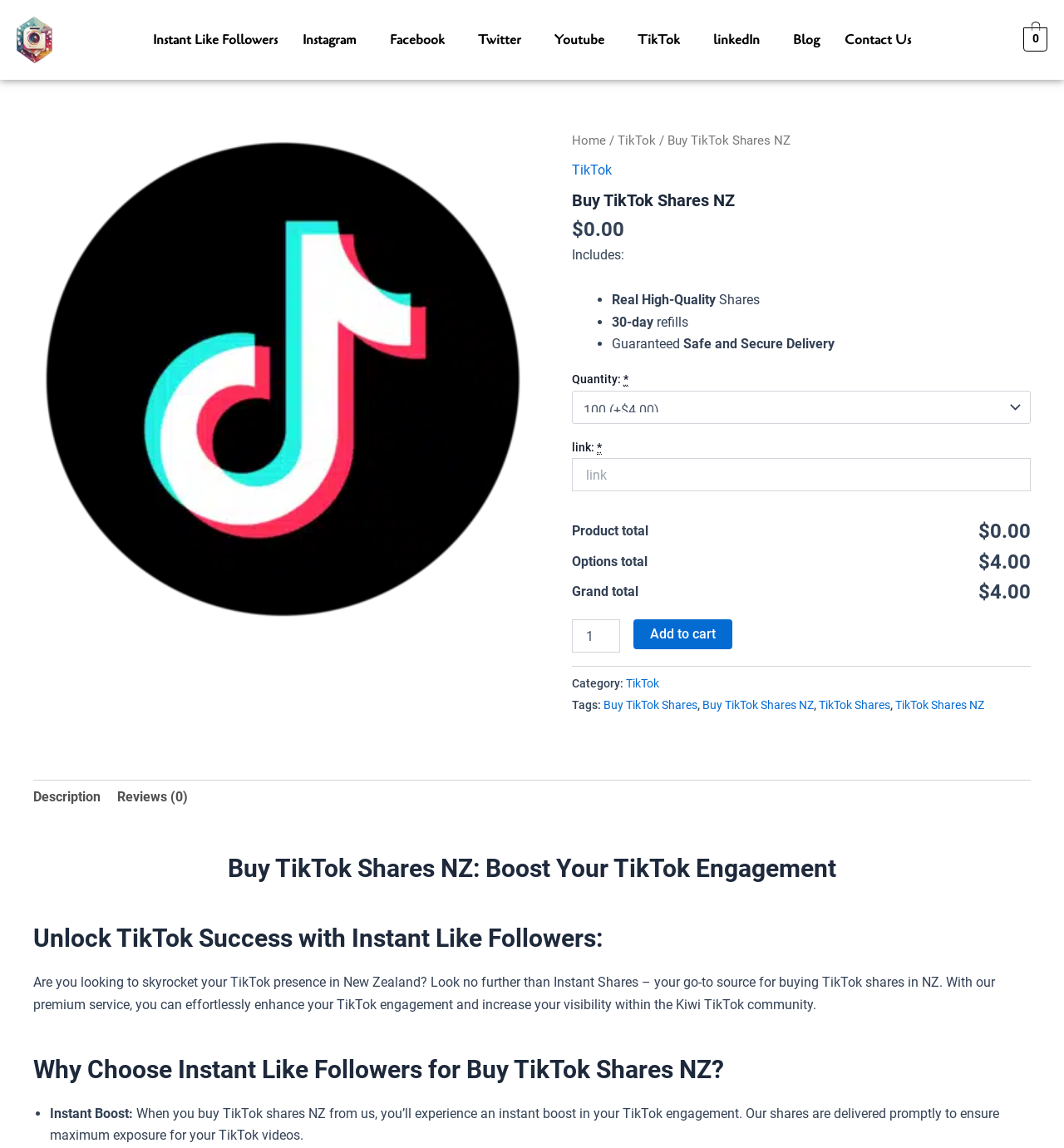What is the minimum product quantity?
Please answer the question as detailed as possible based on the image.

The minimum product quantity can be determined by looking at the spinbutton 'Product quantity' which has a valuemin of 1, indicating that the minimum quantity that can be selected is 1.